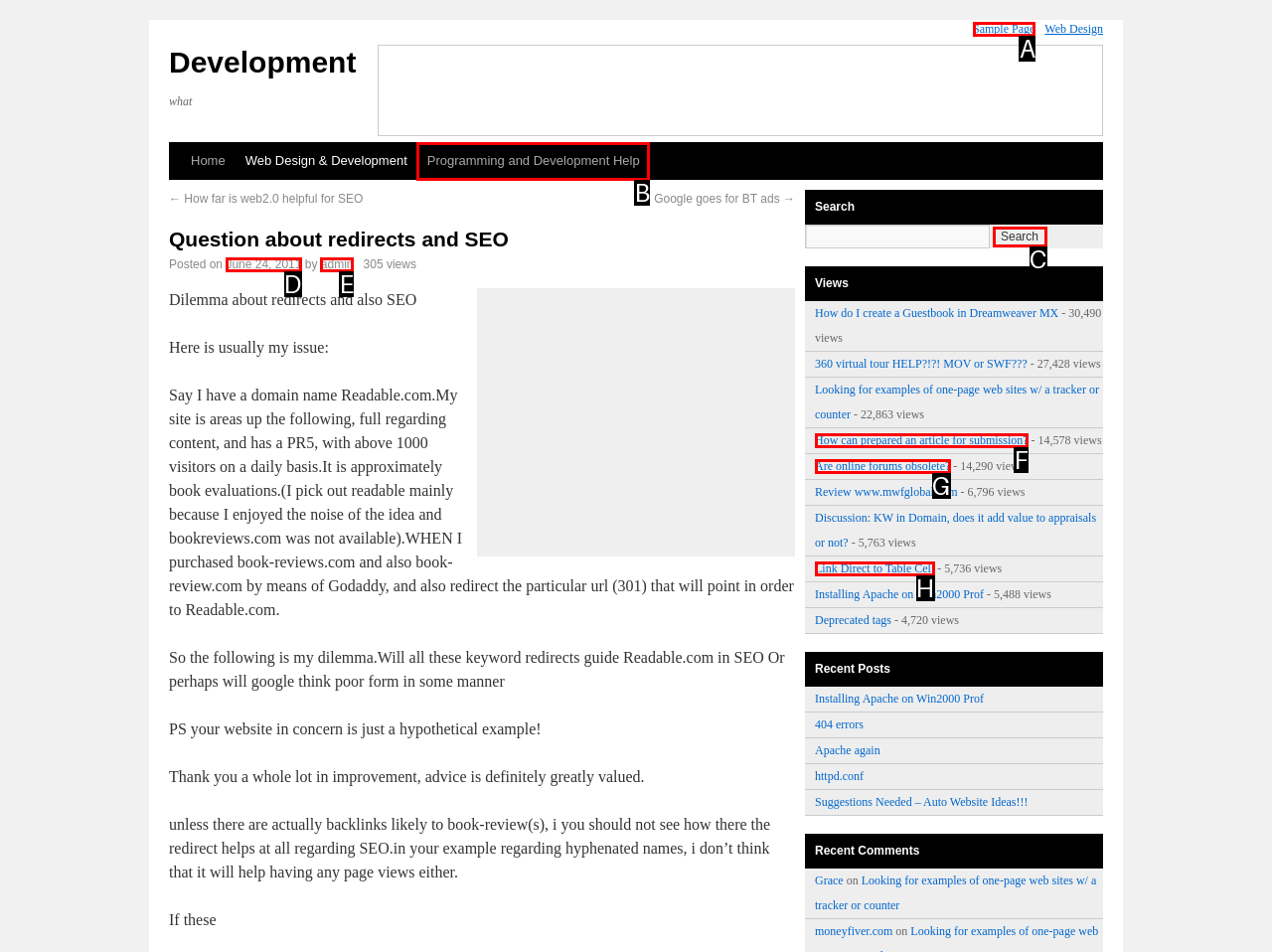Identify the appropriate choice to fulfill this task: Click on the 'Sample Page' link
Respond with the letter corresponding to the correct option.

A